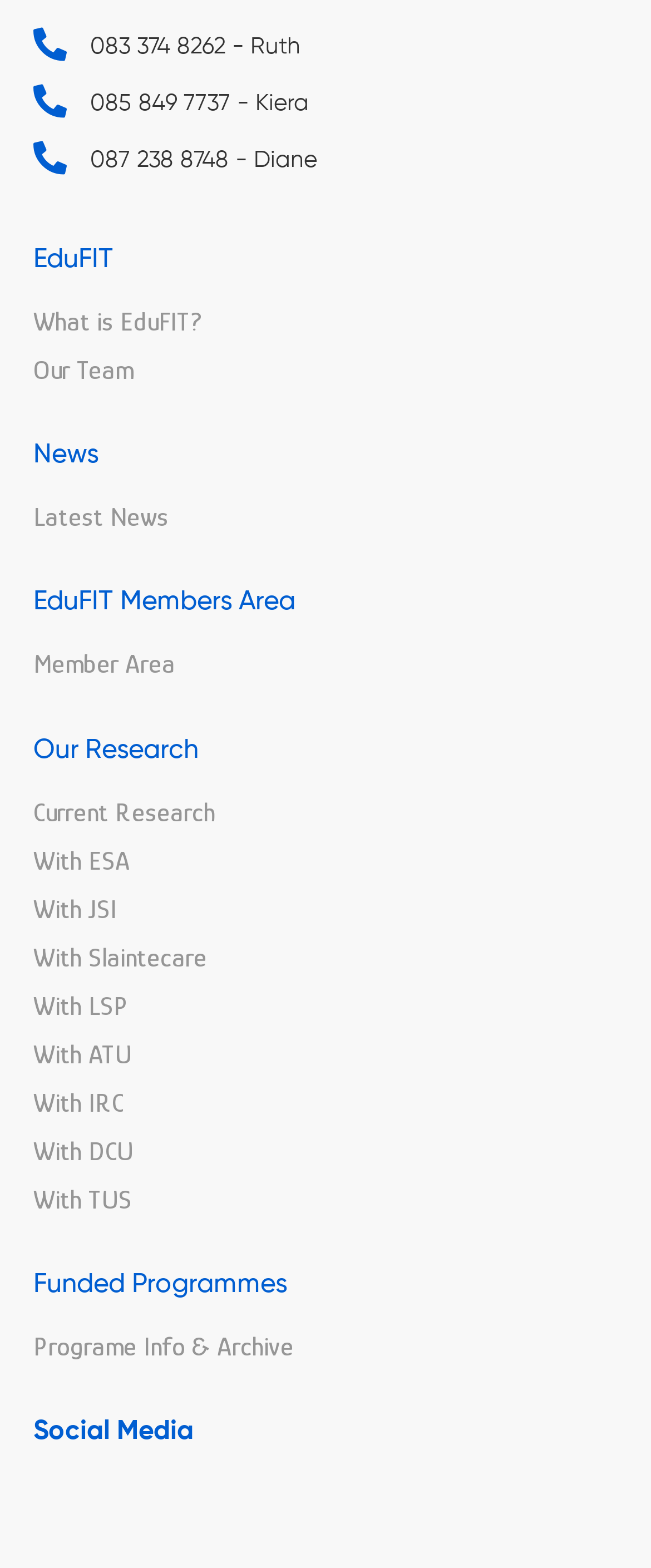Determine the bounding box for the UI element as described: "EduFIT Members Area". The coordinates should be represented as four float numbers between 0 and 1, formatted as [left, top, right, bottom].

[0.051, 0.373, 0.454, 0.393]